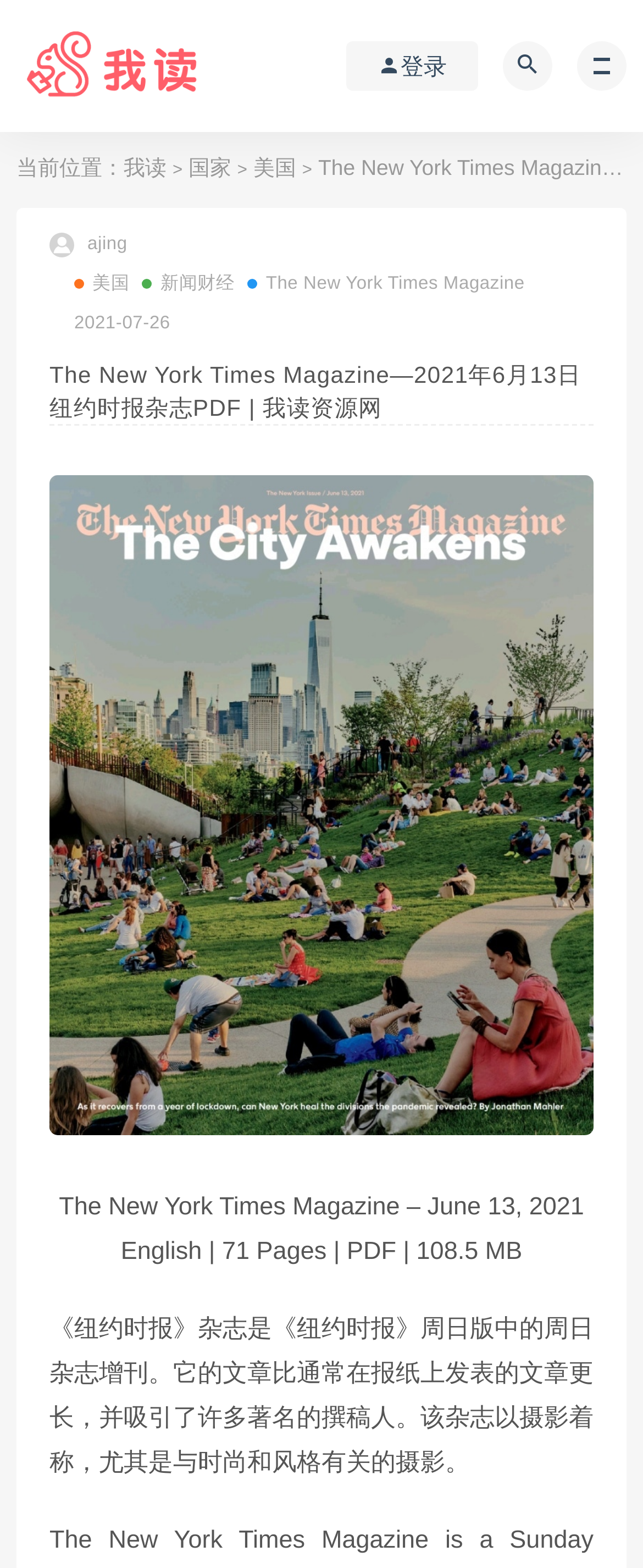Can you find the bounding box coordinates of the area I should click to execute the following instruction: "Visit RedHatMedia website"?

None